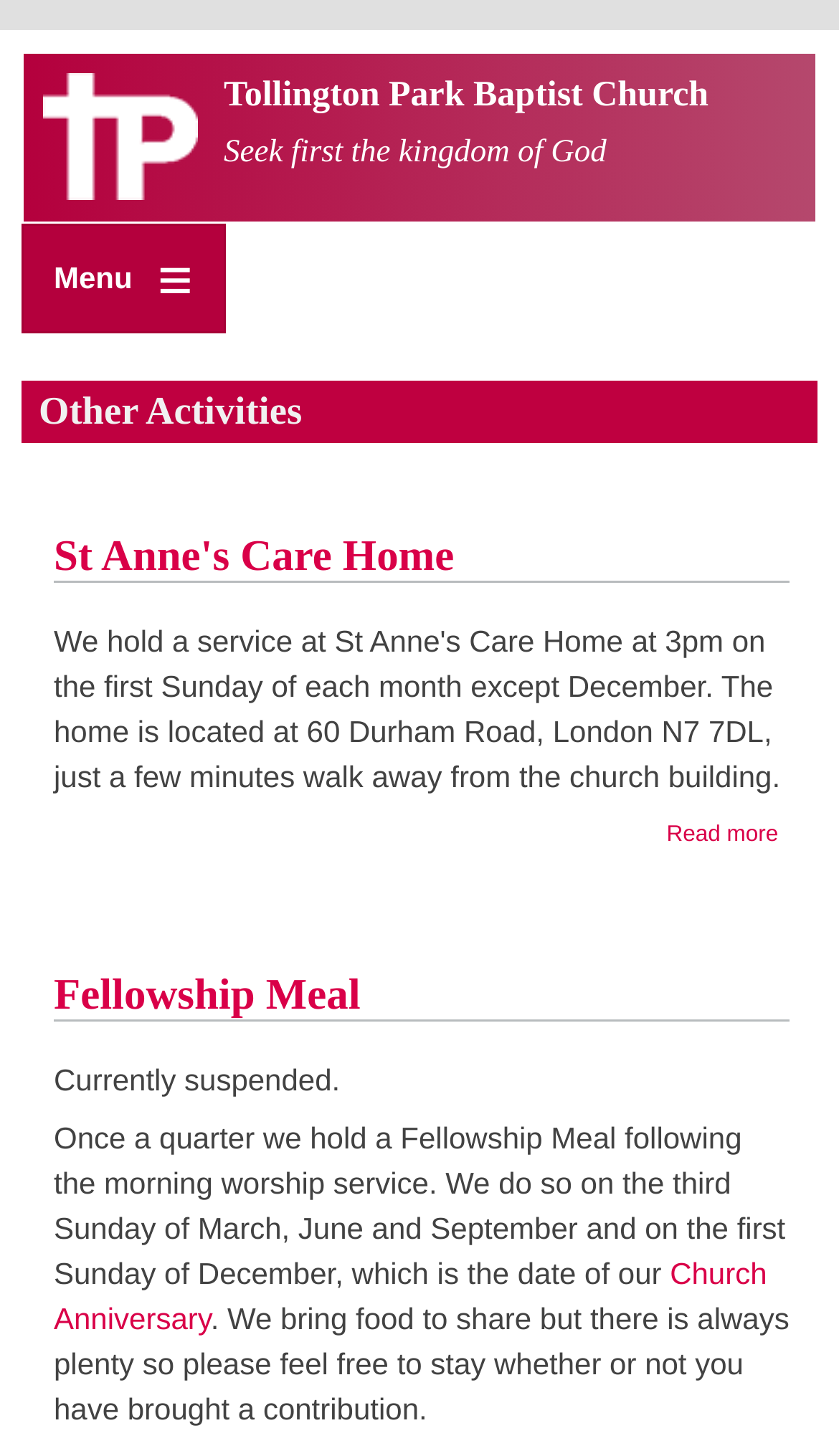Determine the webpage's heading and output its text content.

Tollington Park Baptist Church